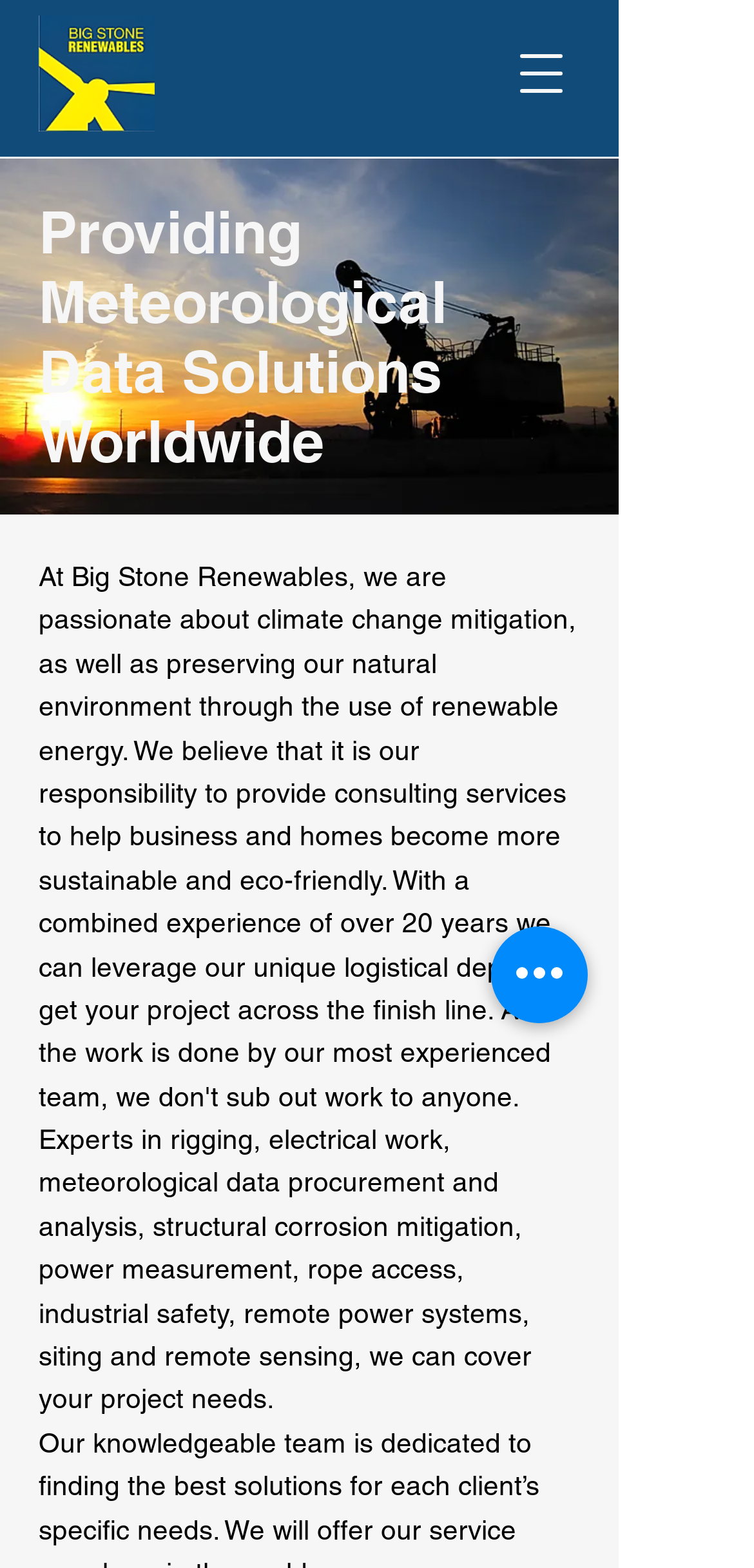Kindly respond to the following question with a single word or a brief phrase: 
What is the name of the company?

Big Stone Renewables